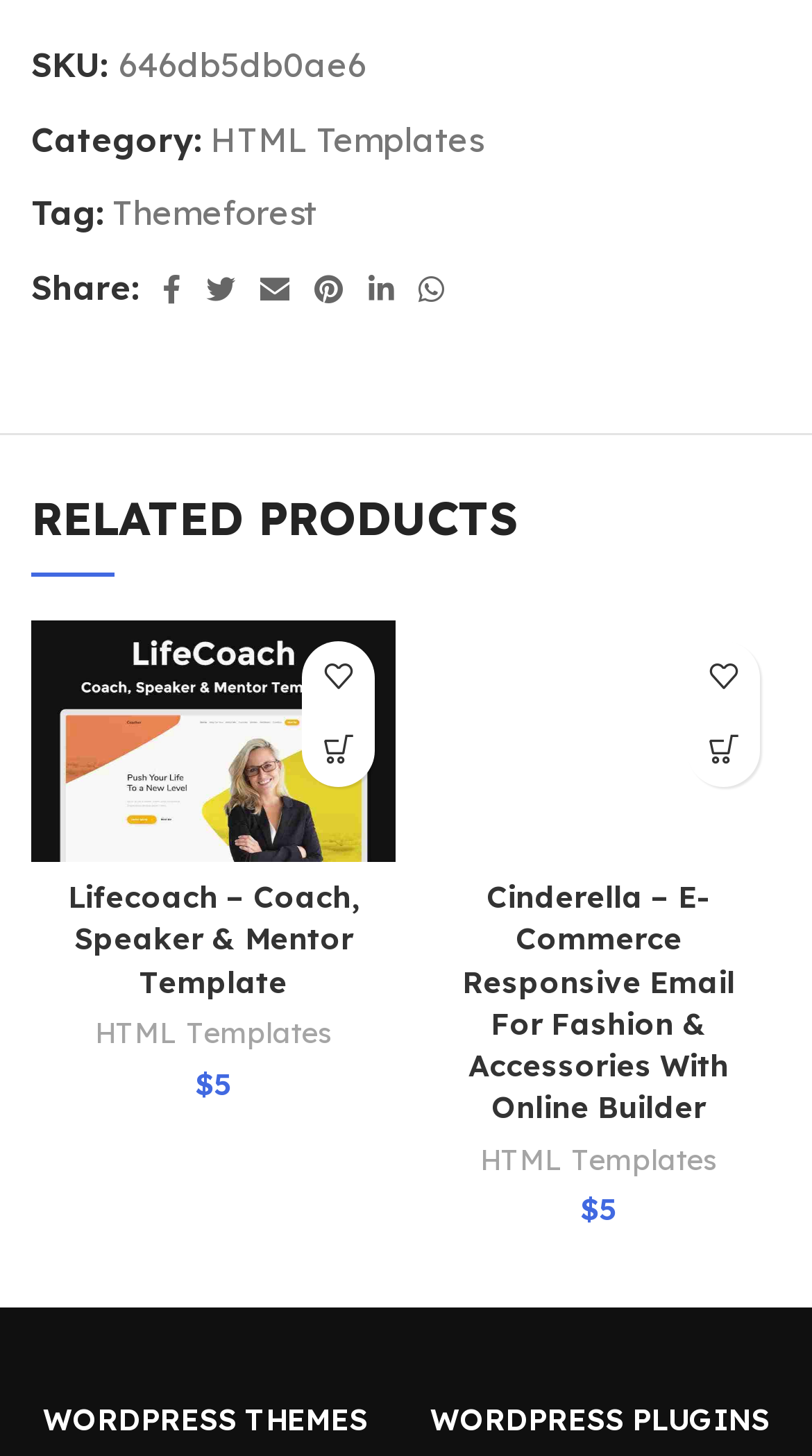Identify the bounding box of the HTML element described as: "parent_node: Share: aria-label="Twitter social link"".

[0.238, 0.18, 0.305, 0.217]